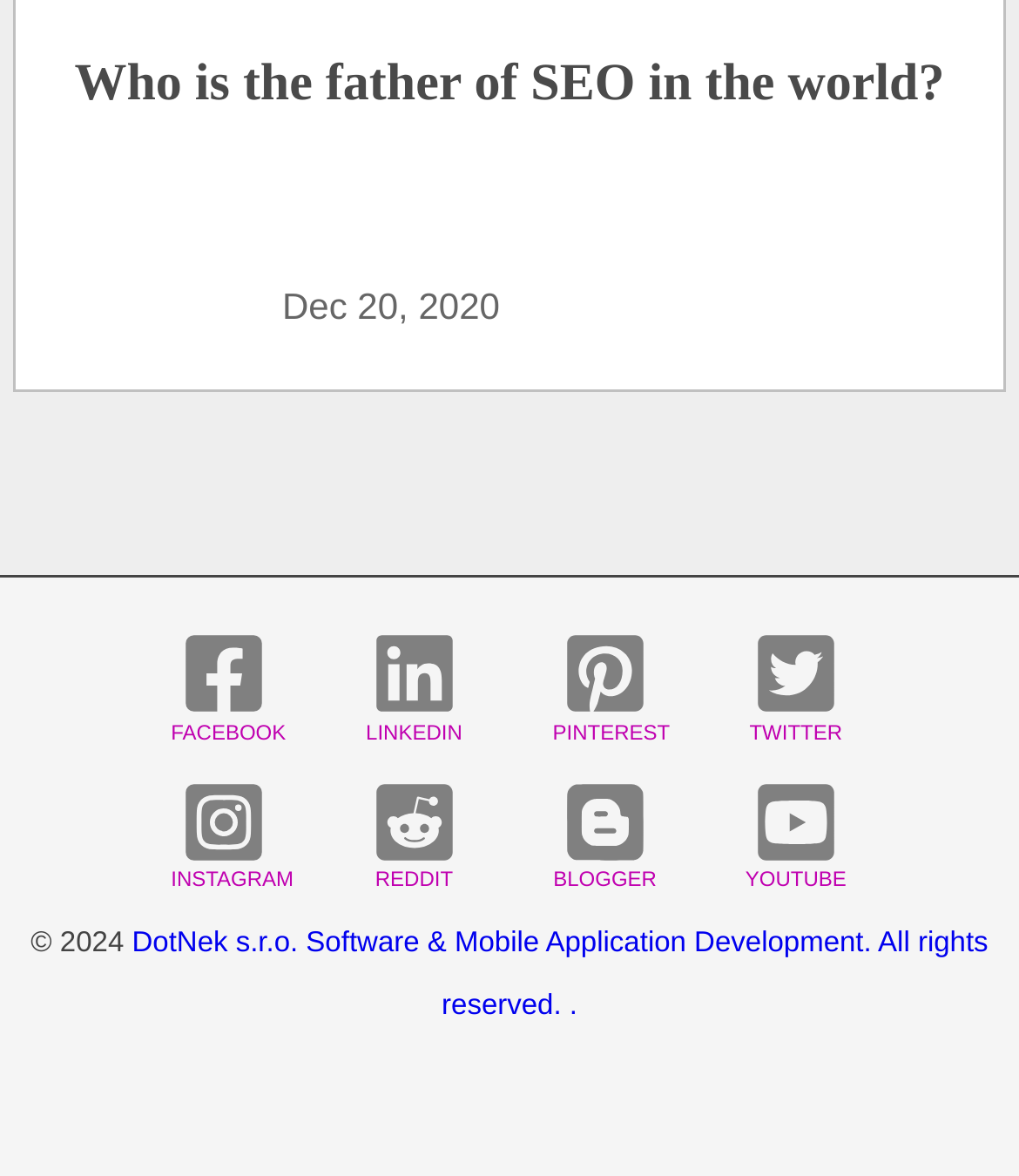Answer this question using a single word or a brief phrase:
What is the company name?

DotNek